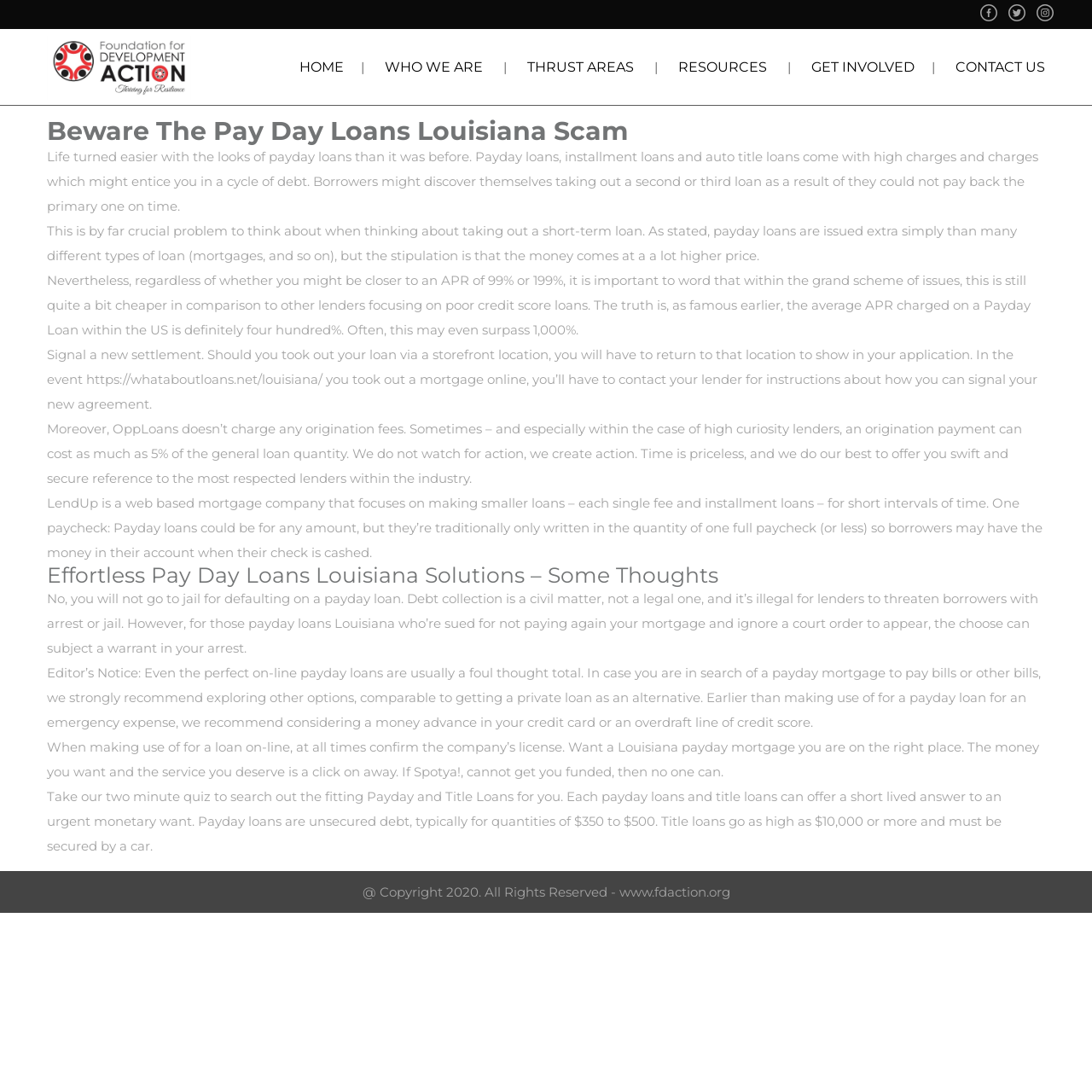Provide the bounding box coordinates of the UI element this sentence describes: "RESOURCES".

[0.621, 0.054, 0.702, 0.069]